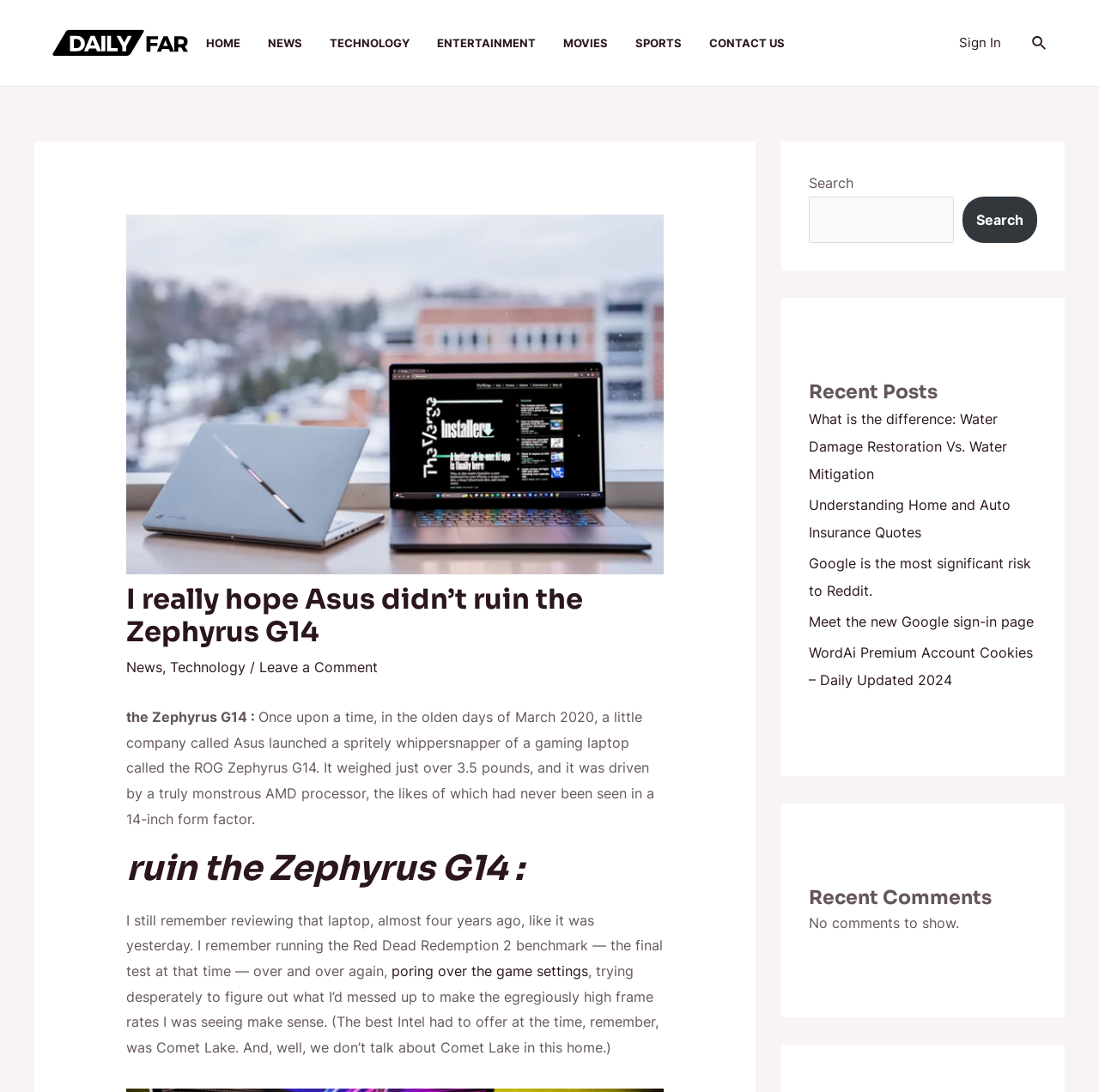What is the website's name?
Use the image to answer the question with a single word or phrase.

DailyFar